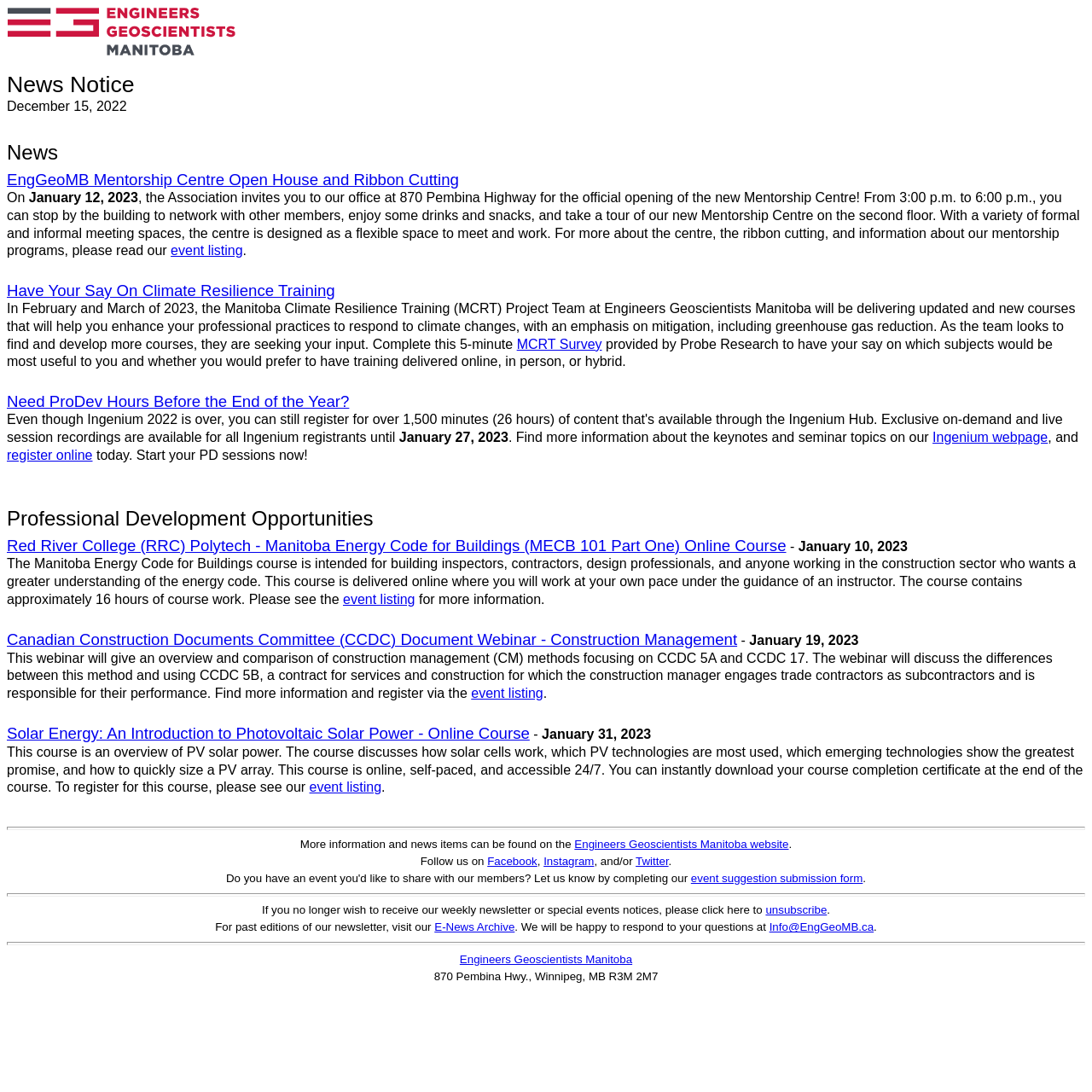Could you highlight the region that needs to be clicked to execute the instruction: "Read the News Notice"?

[0.006, 0.066, 0.123, 0.089]